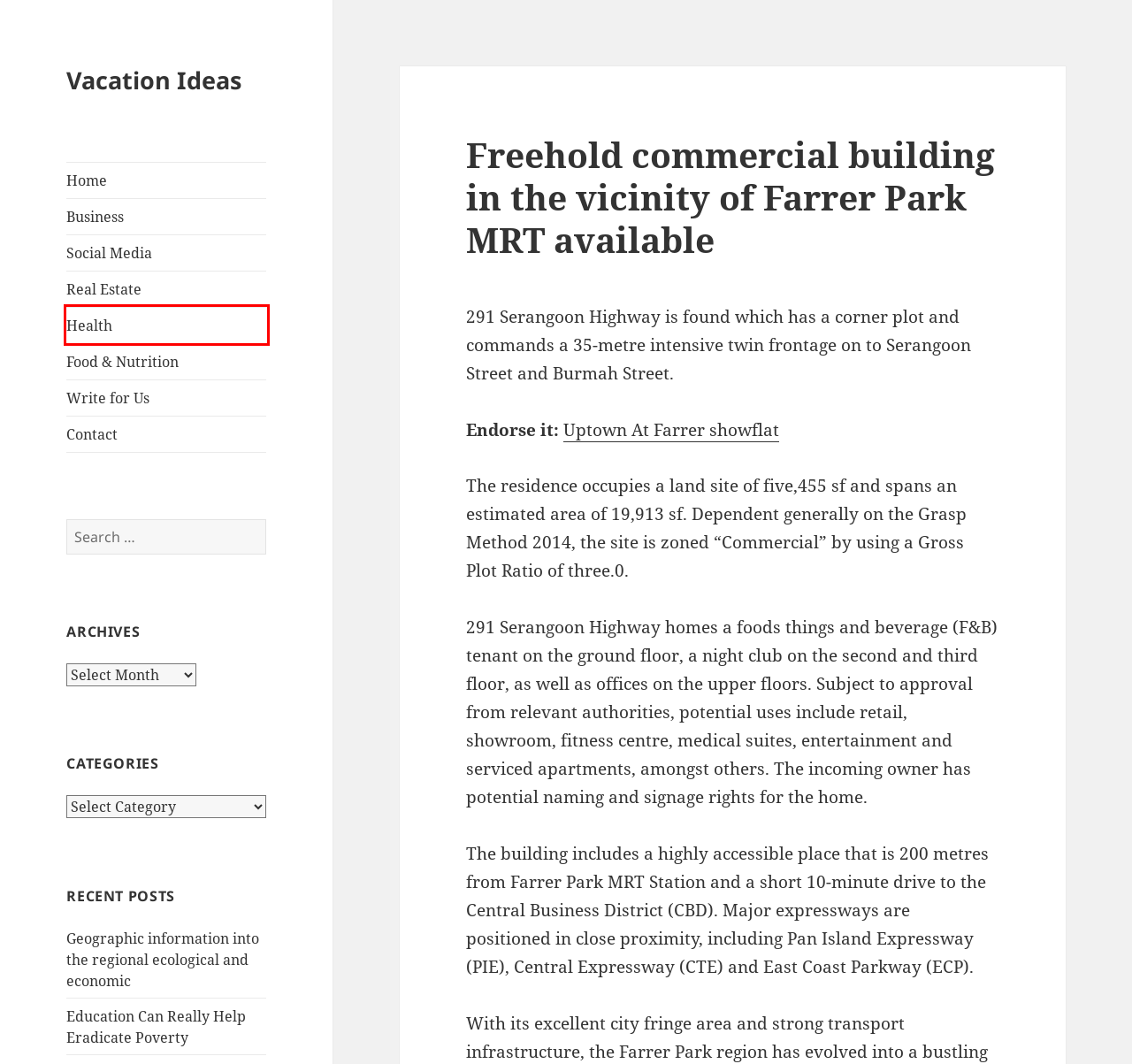Given a webpage screenshot featuring a red rectangle around a UI element, please determine the best description for the new webpage that appears after the element within the bounding box is clicked. The options are:
A. Contact – Vacation Ideas
B. Write for Us – Vacation Ideas
C. Geographic information into the regional ecological and economic – Vacation Ideas
D. Uptown at Farrer - Showflat 6100 9851 - Singapore
E. Real Estate – Vacation Ideas
F. Food & Nutrition – Vacation Ideas
G. Health – Vacation Ideas
H. Business – Vacation Ideas

G